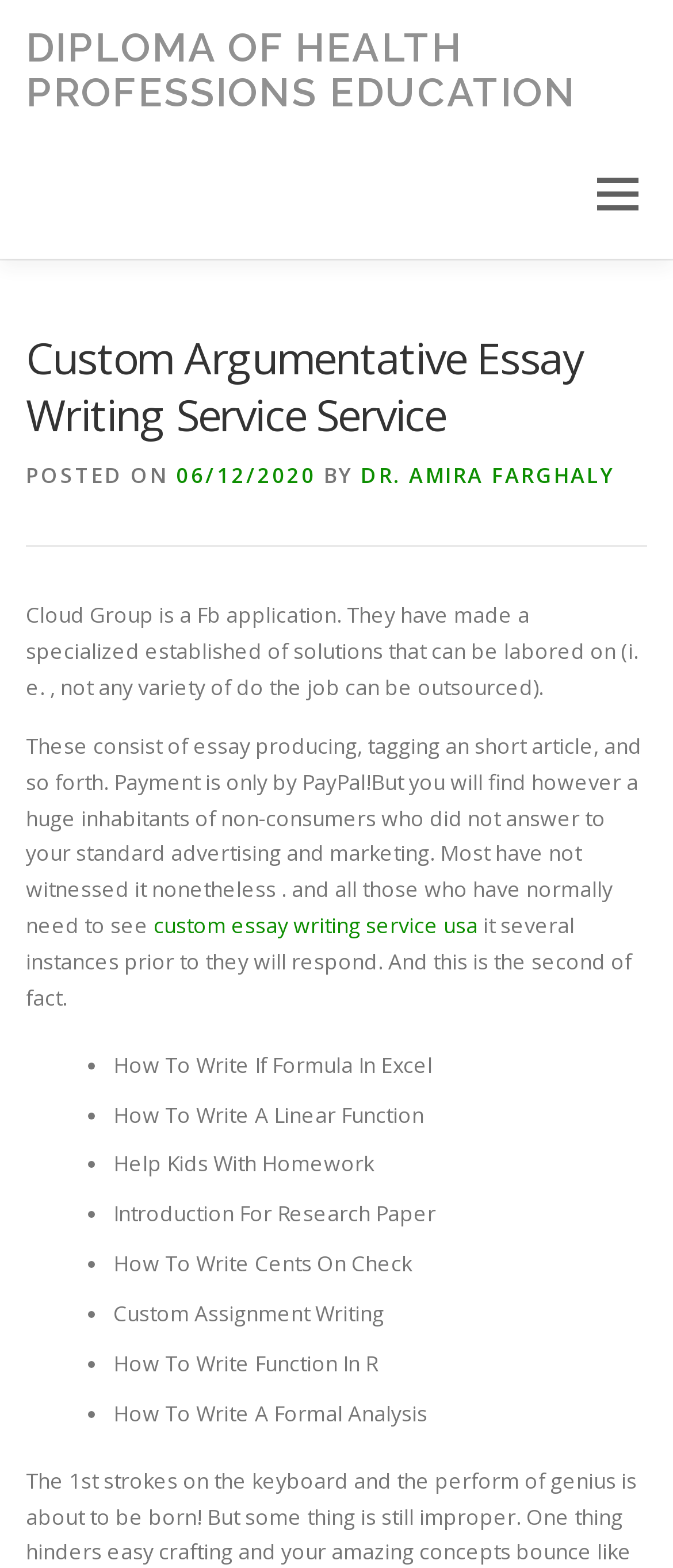Please specify the bounding box coordinates in the format (top-left x, top-left y, bottom-right x, bottom-right y), with values ranging from 0 to 1. Identify the bounding box for the UI component described as follows: Menu

[0.872, 0.083, 0.962, 0.165]